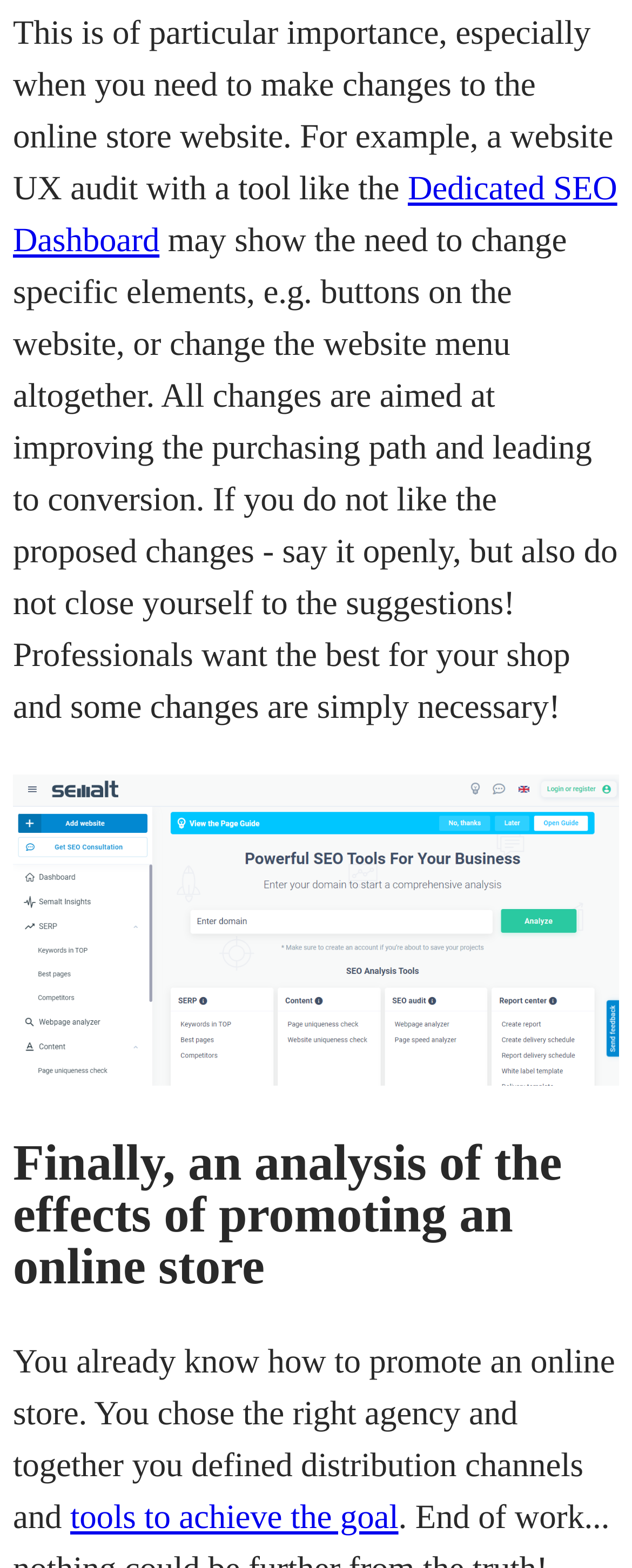Please examine the image and answer the question with a detailed explanation:
What is the goal of promoting an online store?

The text mentions that promoting an online store is done to achieve a specific goal, which is not explicitly stated, but is implied to be related to increasing sales or conversions.